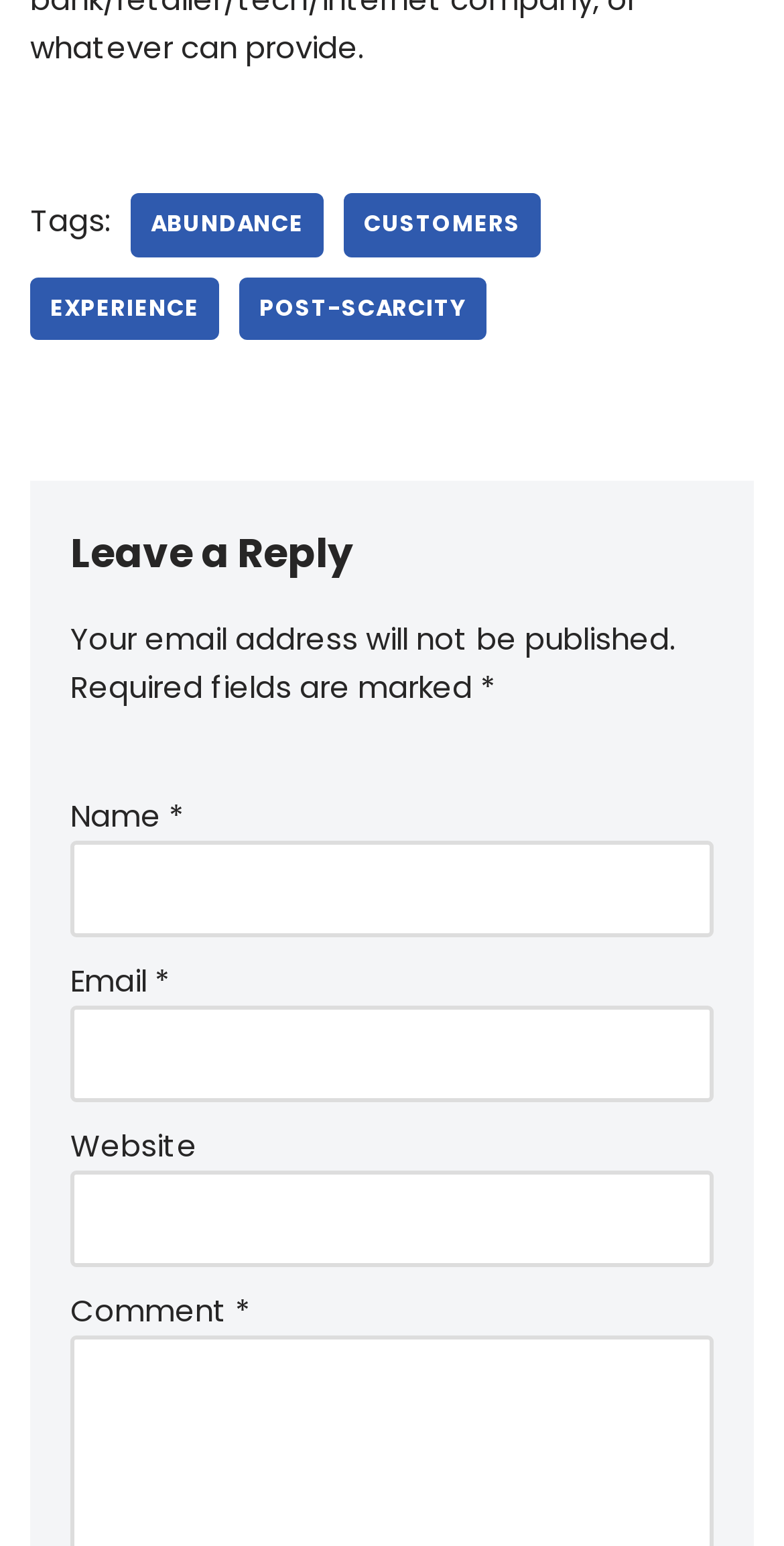What are the categories of tags? Look at the image and give a one-word or short phrase answer.

ABUNDANCE, CUSTOMERS, EXPERIENCE, POST-SCARCITY